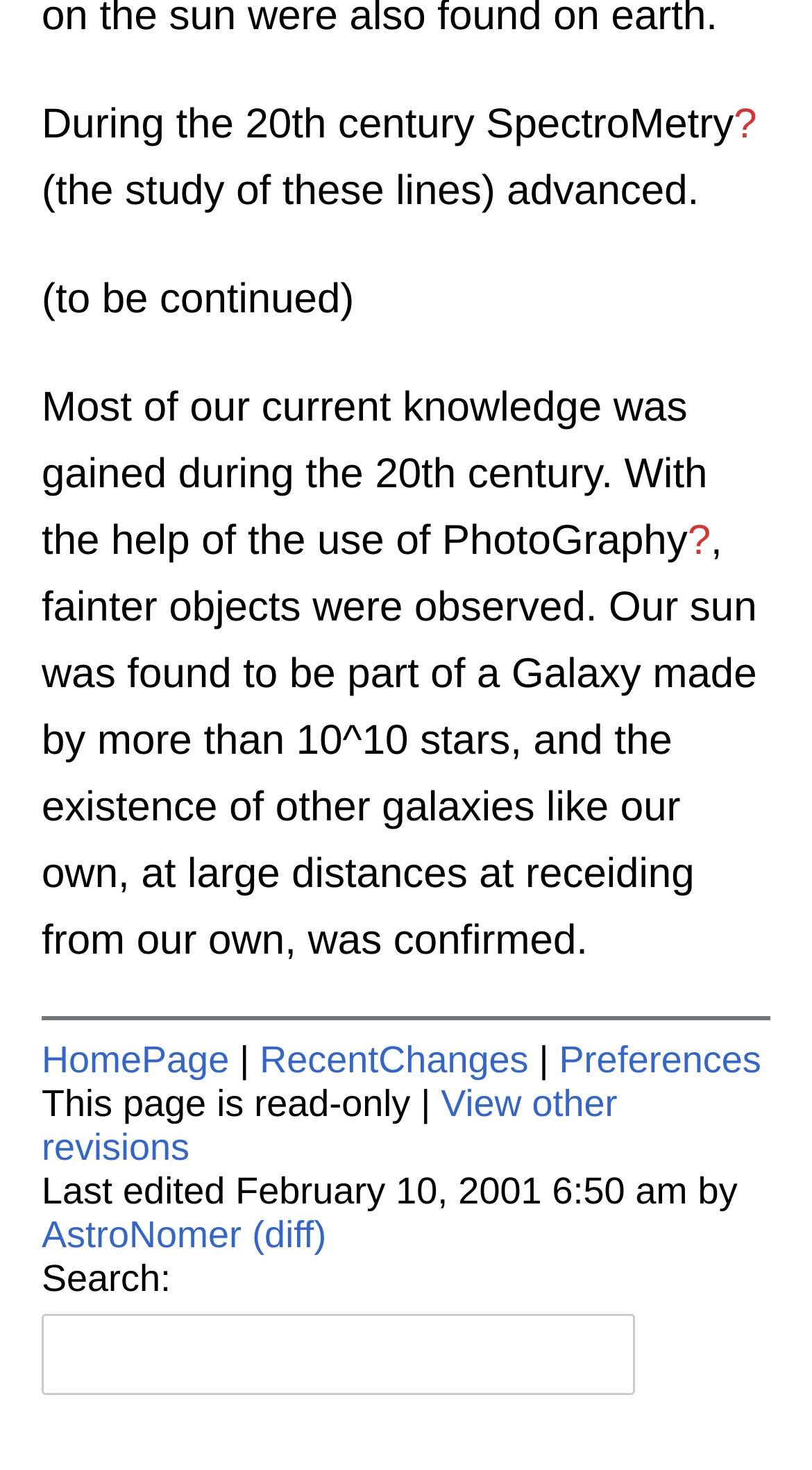Please determine the bounding box coordinates of the element to click on in order to accomplish the following task: "View the eNewsletter signup page". Ensure the coordinates are four float numbers ranging from 0 to 1, i.e., [left, top, right, bottom].

None